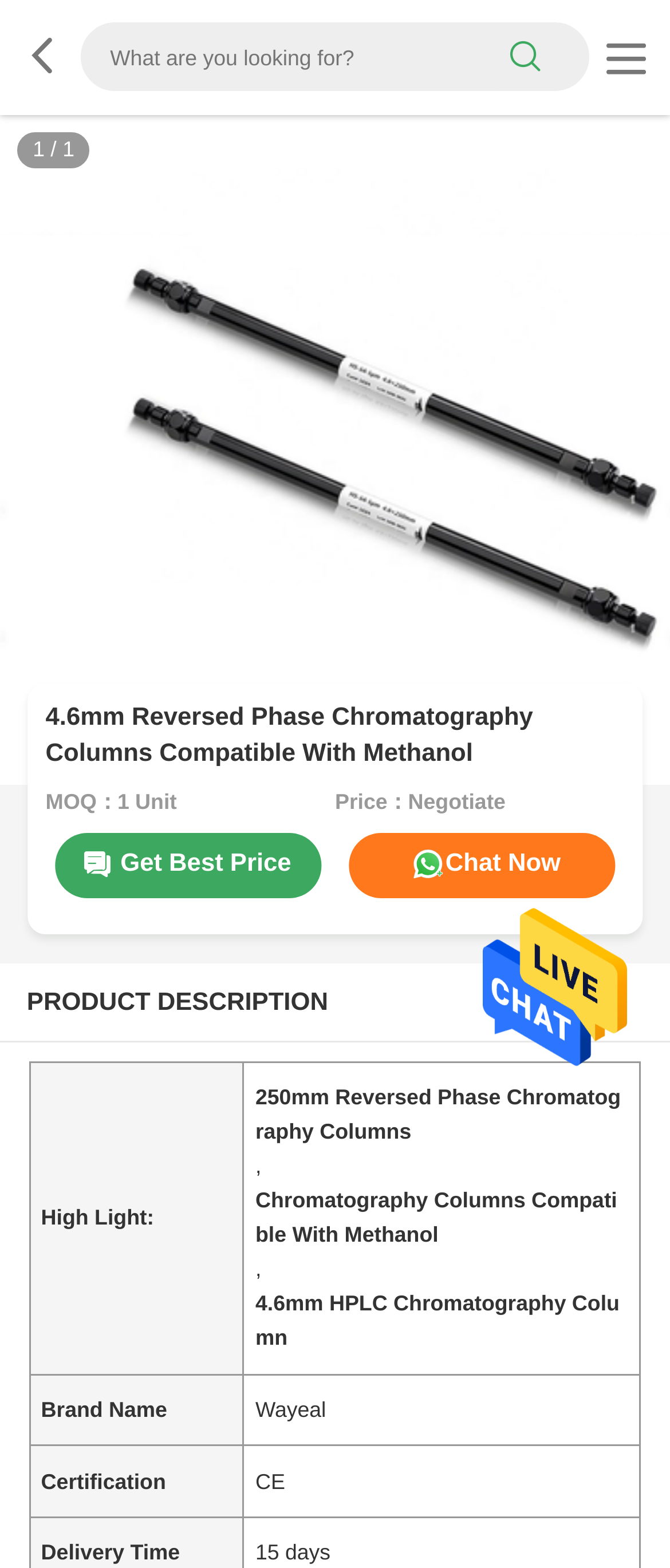Determine the bounding box for the UI element that matches this description: "Get Best Price".

[0.081, 0.532, 0.479, 0.573]